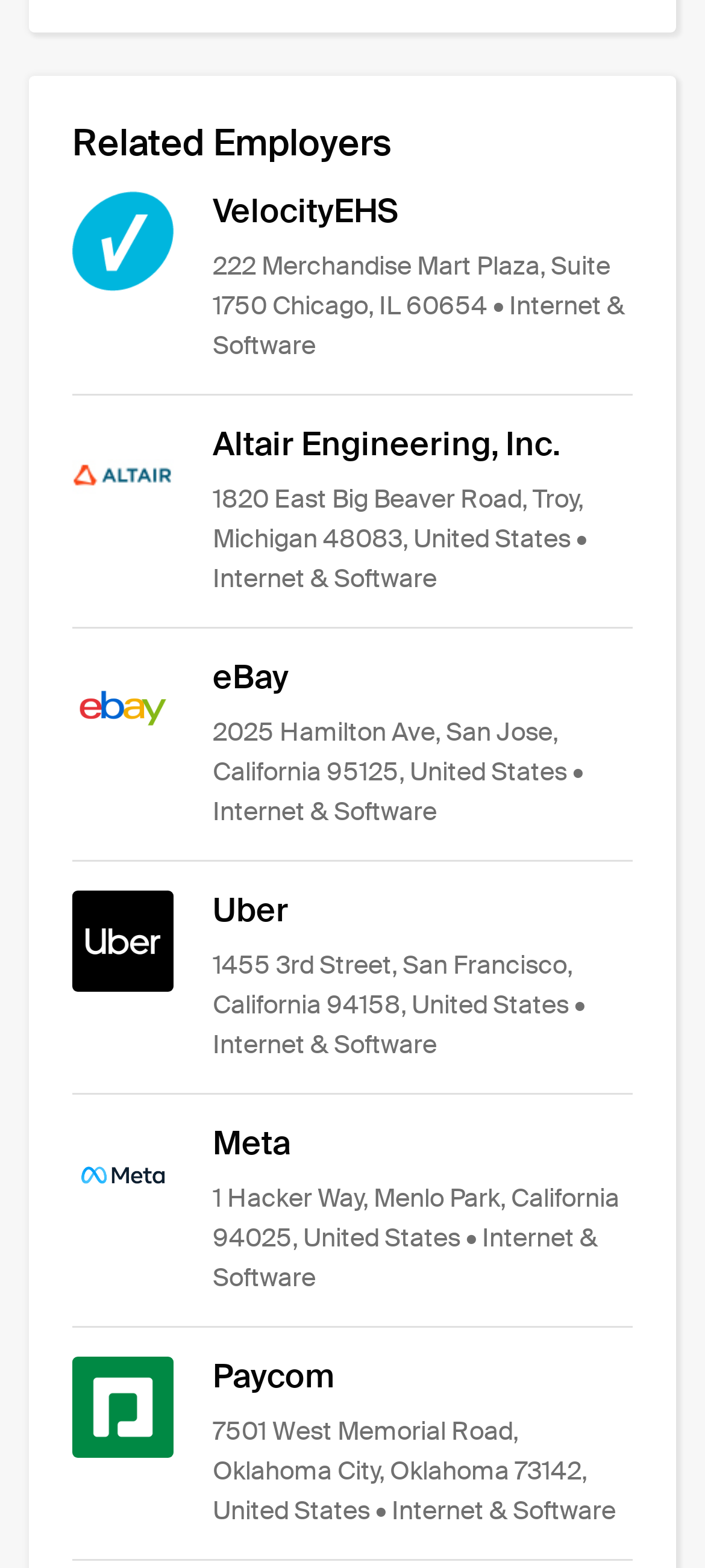What is the location of Altair Engineering, Inc.?
Please provide a comprehensive answer based on the contents of the image.

I found the StaticText element that describes the address of Altair Engineering, Inc., which is 1820 East Big Beaver Road, Troy, Michigan 48083, United States.